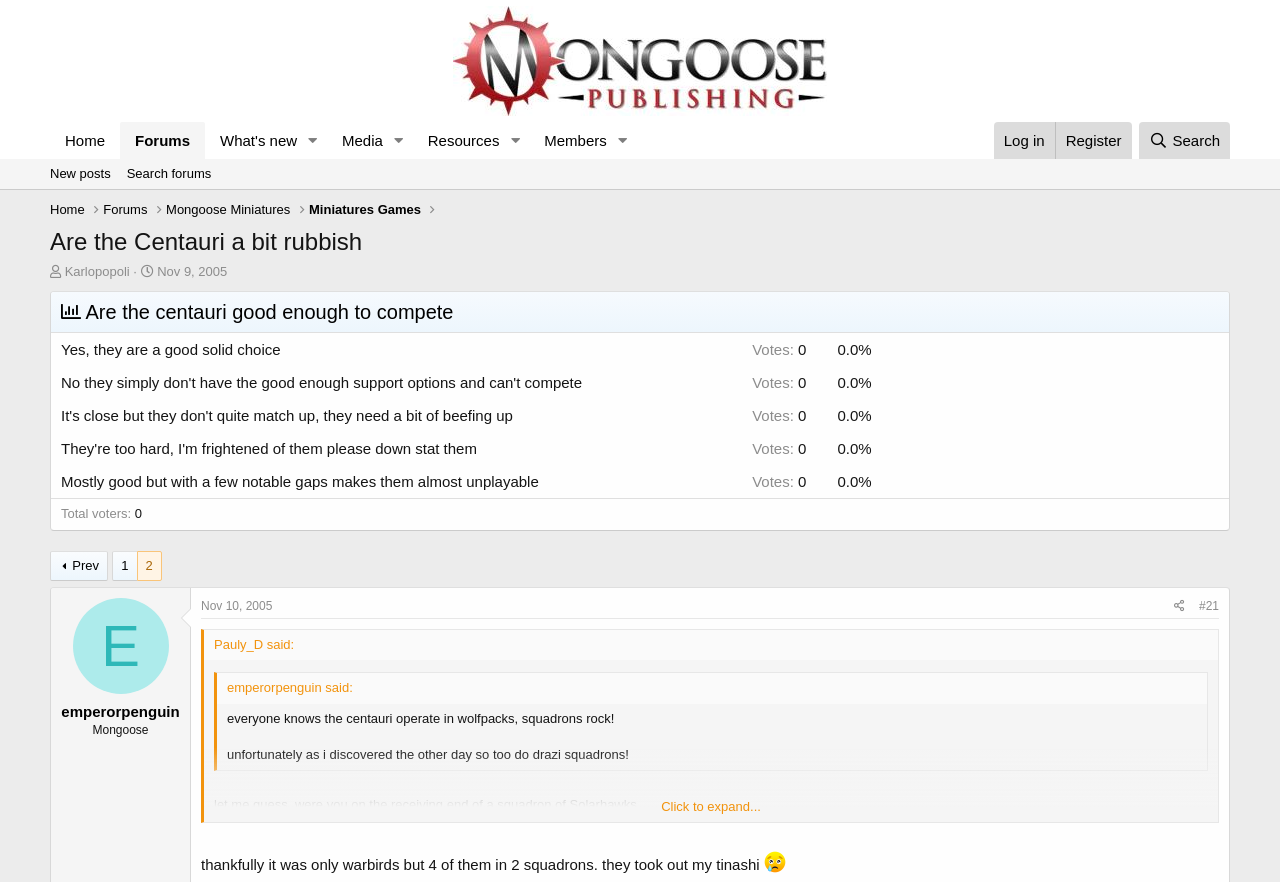Please provide a detailed answer to the question below by examining the image:
How many voters are there in the poll?

I found the text 'Total voters' with the number '0' next to it, which suggests that there are no voters in the poll yet.